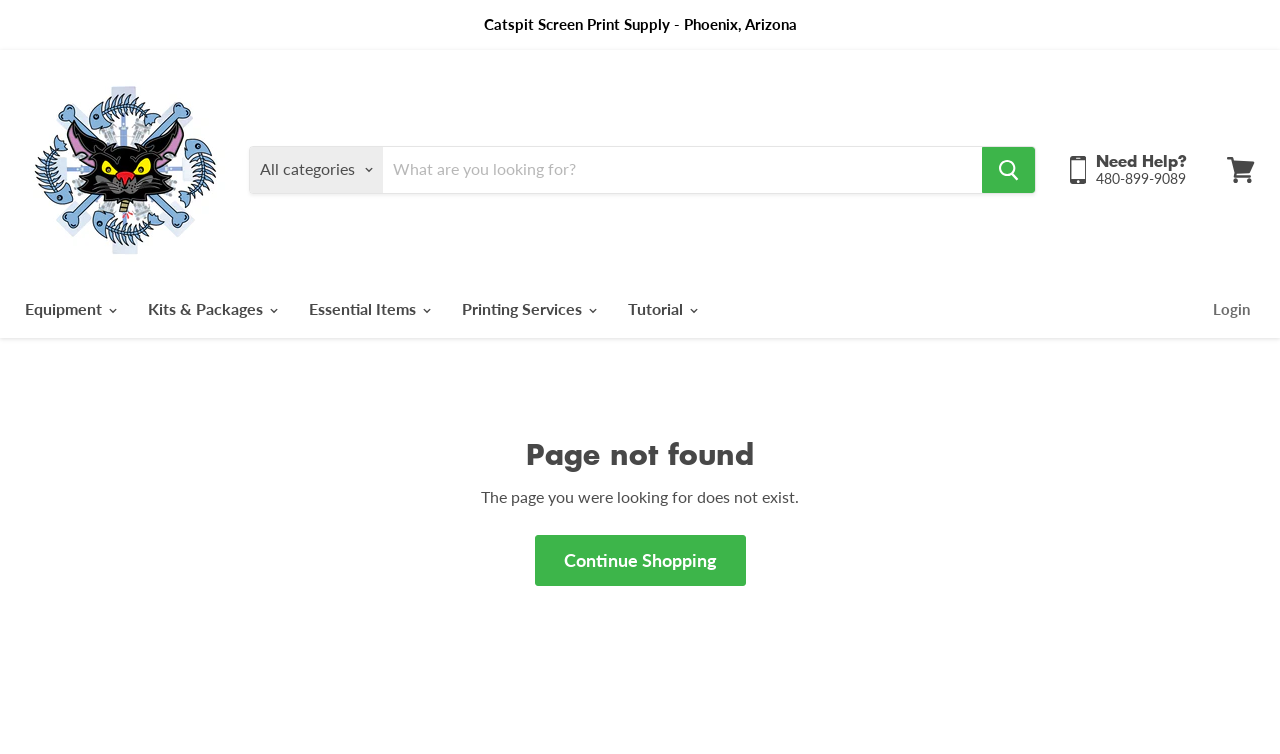What can be done on this webpage?
Respond to the question with a single word or phrase according to the image.

Search products